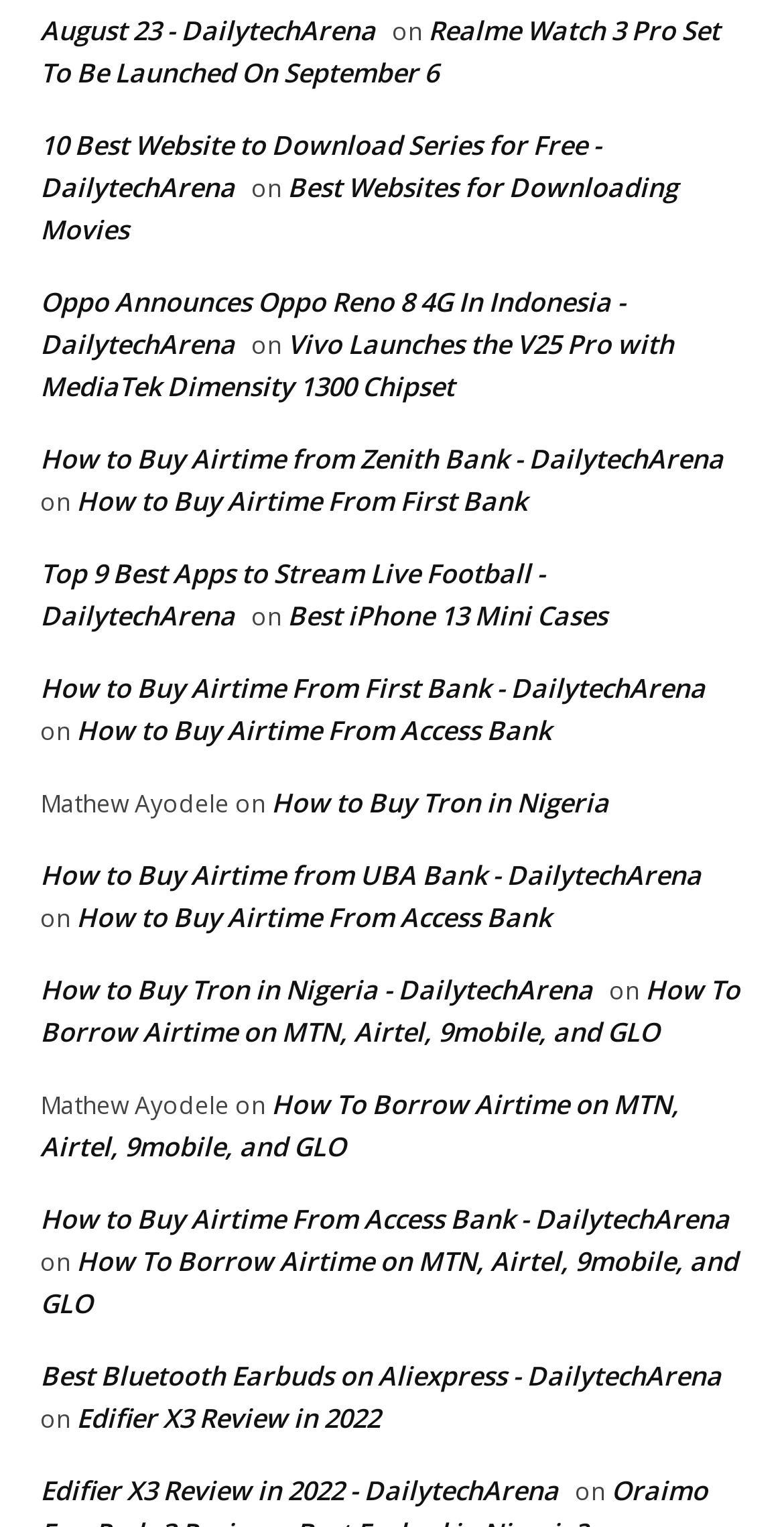Please identify the bounding box coordinates of the area that needs to be clicked to fulfill the following instruction: "View Vivo V25 Pro with MediaTek Dimensity 1300 Chipset."

[0.051, 0.213, 0.859, 0.264]